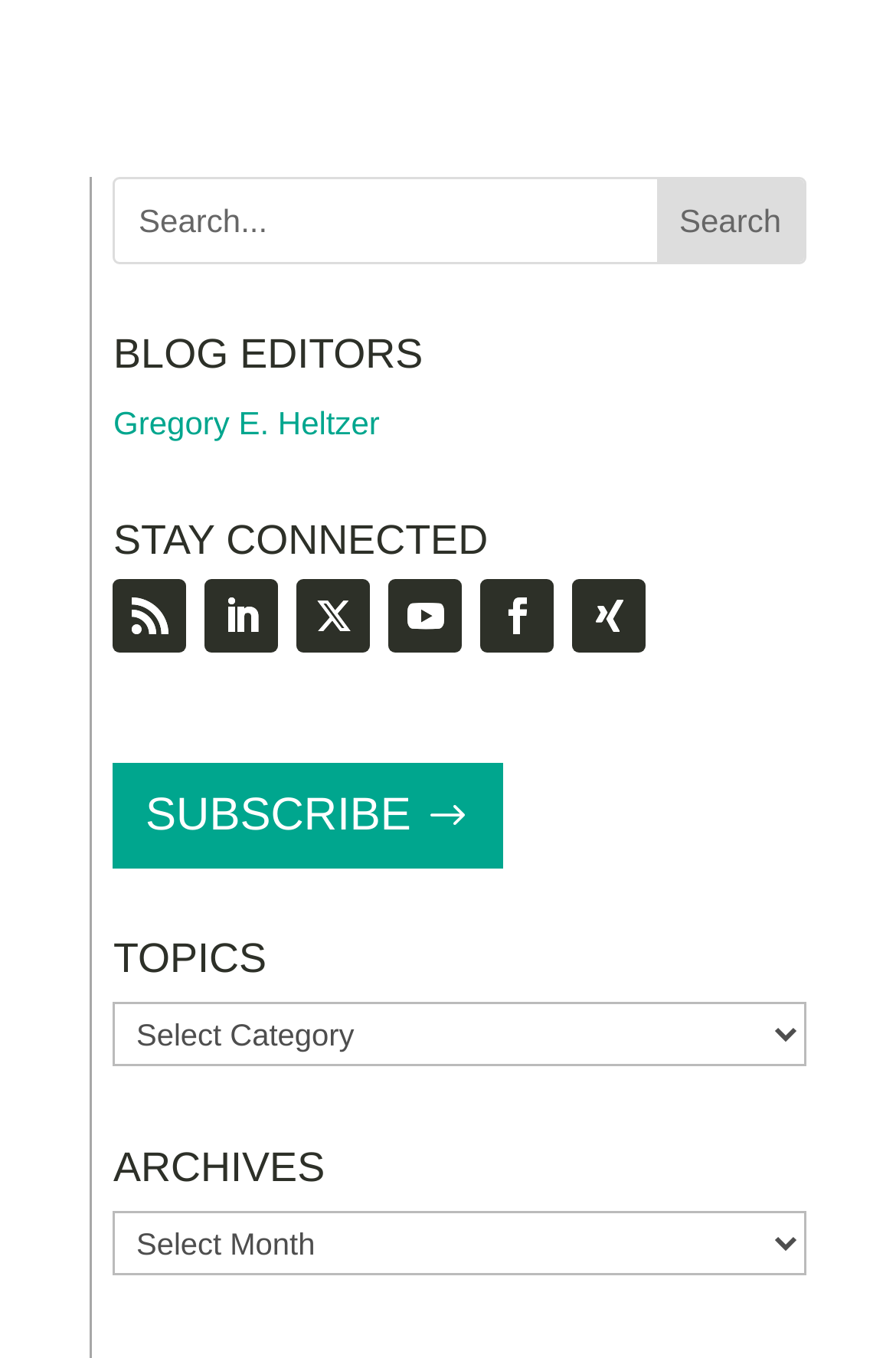Could you indicate the bounding box coordinates of the region to click in order to complete this instruction: "choose an archive".

[0.127, 0.892, 0.9, 0.939]